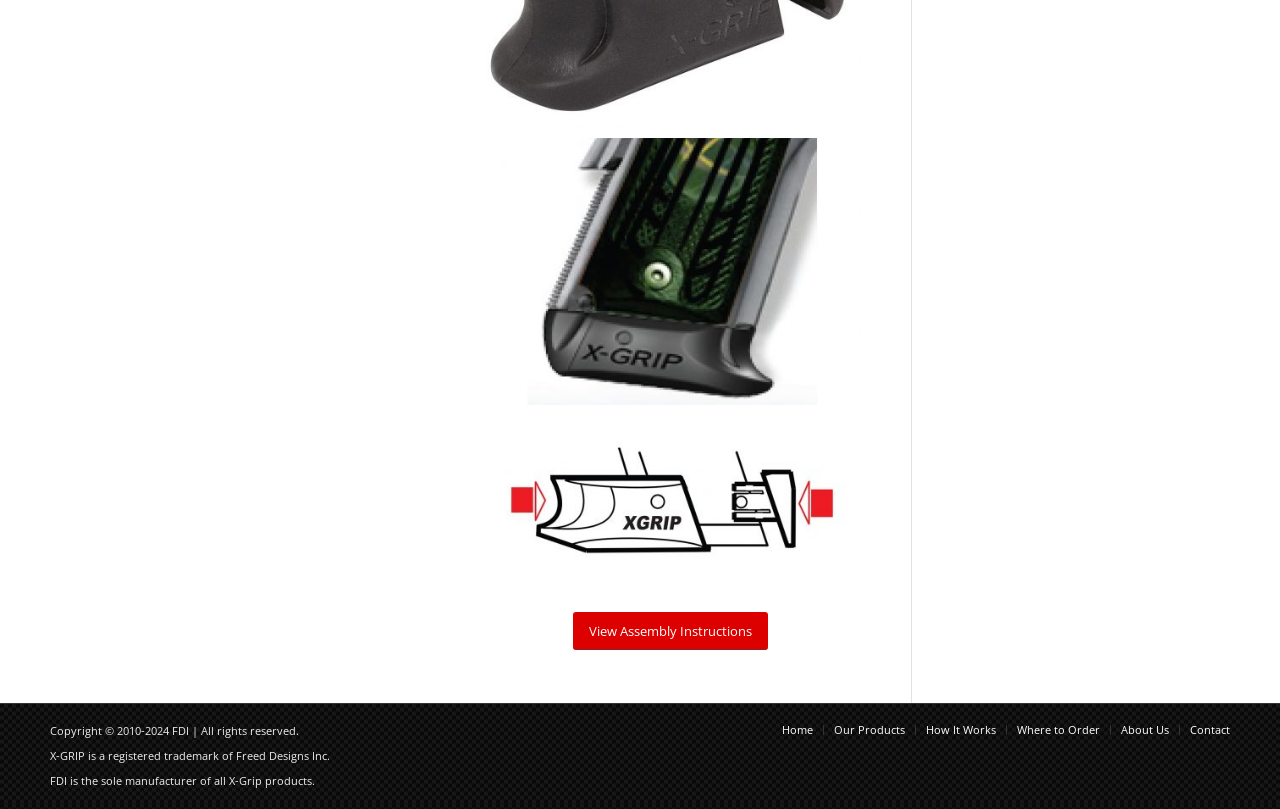Can you provide the bounding box coordinates for the element that should be clicked to implement the instruction: "View Mag Adapter details"?

[0.375, 0.171, 0.673, 0.5]